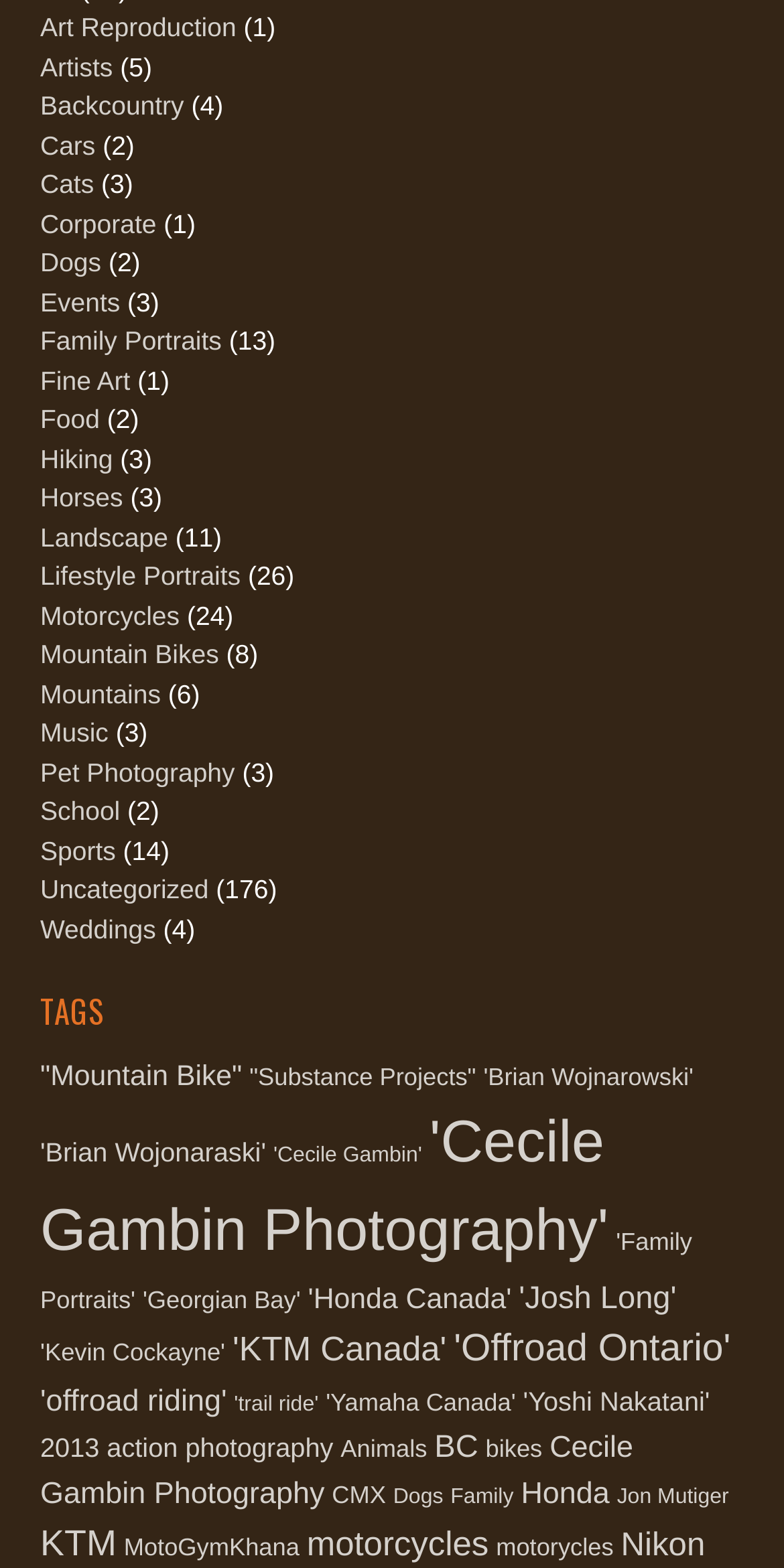What is the first link on the webpage?
Based on the image, respond with a single word or phrase.

Art Reproduction